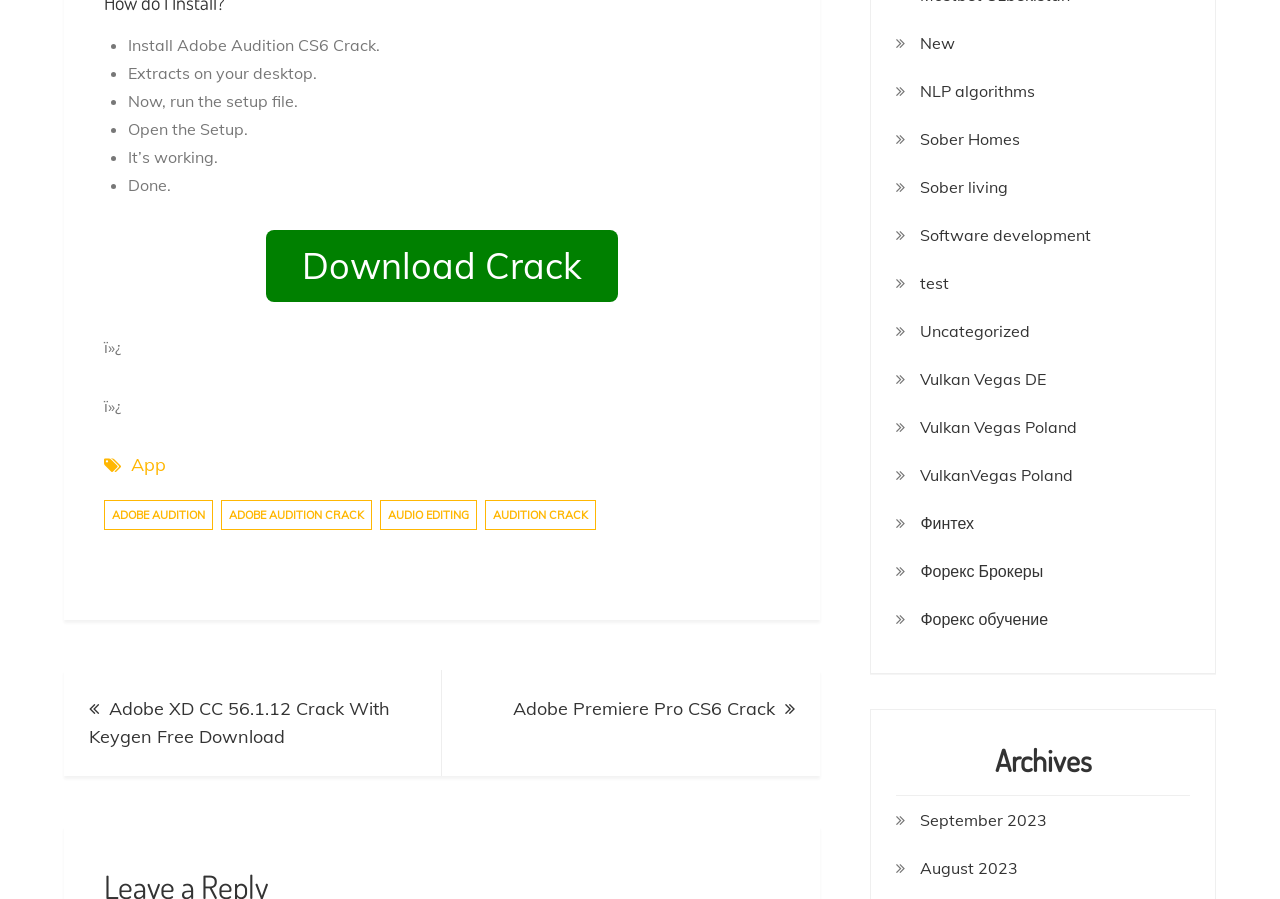Return the bounding box coordinates of the UI element that corresponds to this description: "Experience Design". The coordinates must be given as four float numbers in the range of 0 and 1, [left, top, right, bottom].

None